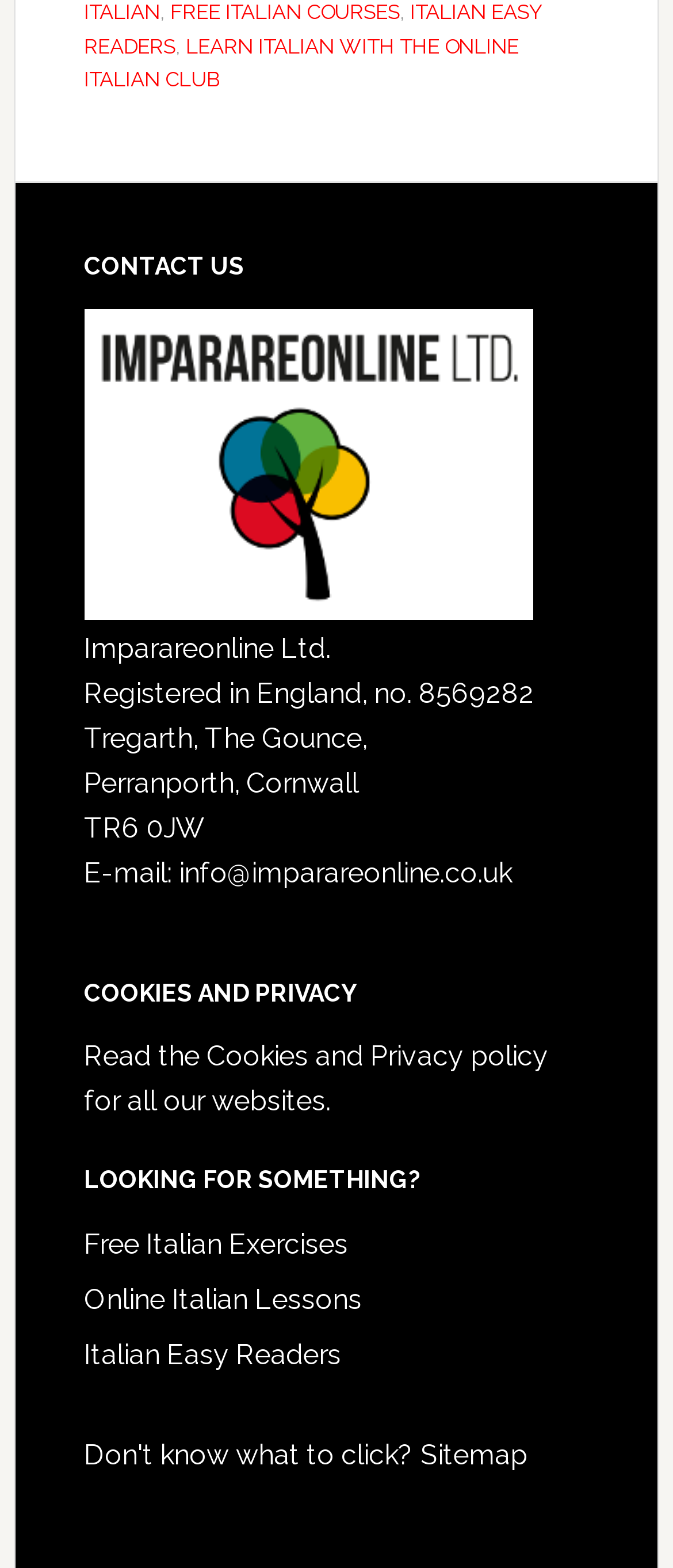Find the bounding box of the web element that fits this description: "Imparareonline Ltd.".

[0.125, 0.403, 0.492, 0.424]